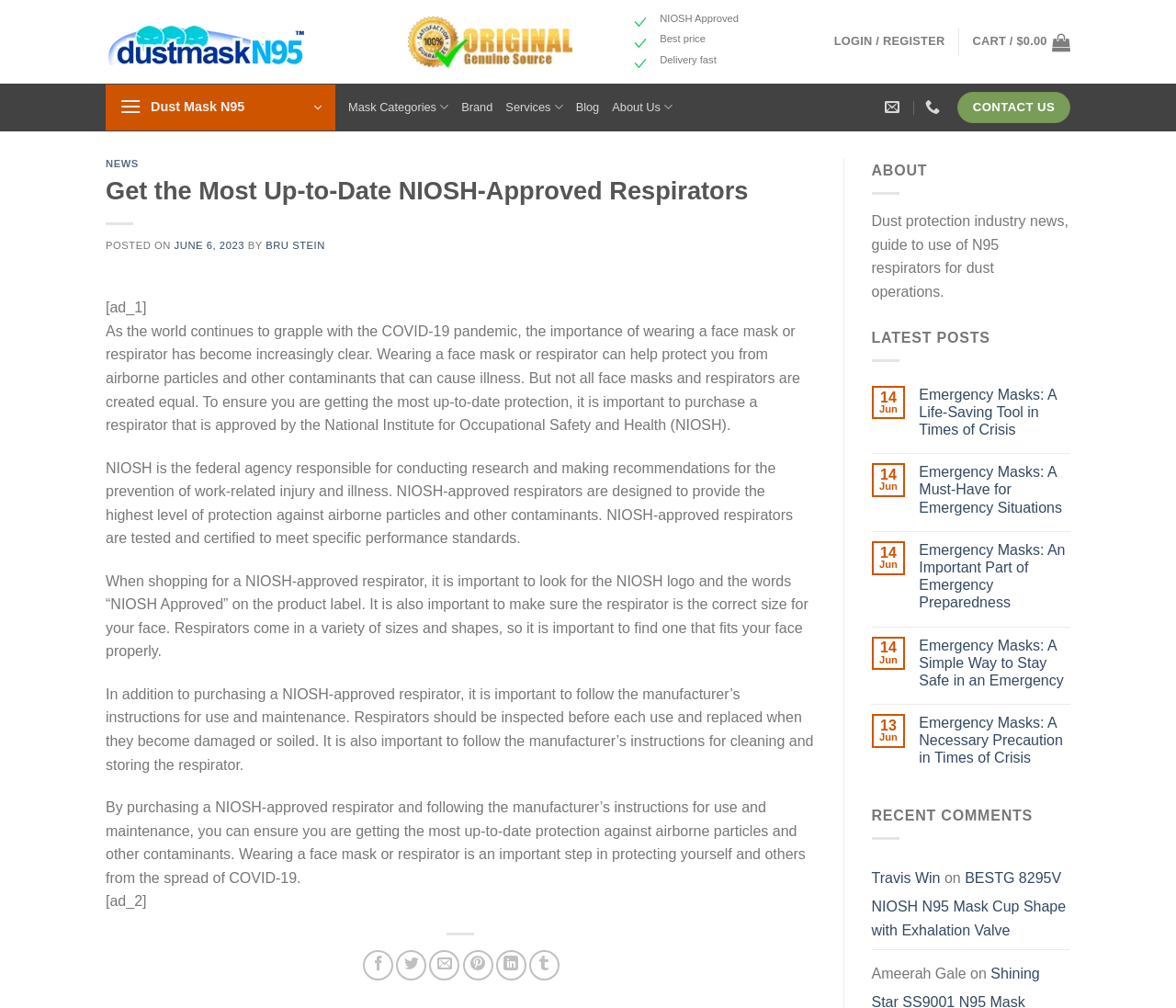How many social media sharing options are available?
Please use the image to provide an in-depth answer to the question.

The webpage provides 6 social media sharing options, including Share on Facebook, Share on Twitter, Email to a Friend, Pin on Pinterest, Share on LinkedIn, and Share on Tumblr, as shown at the bottom of the webpage.